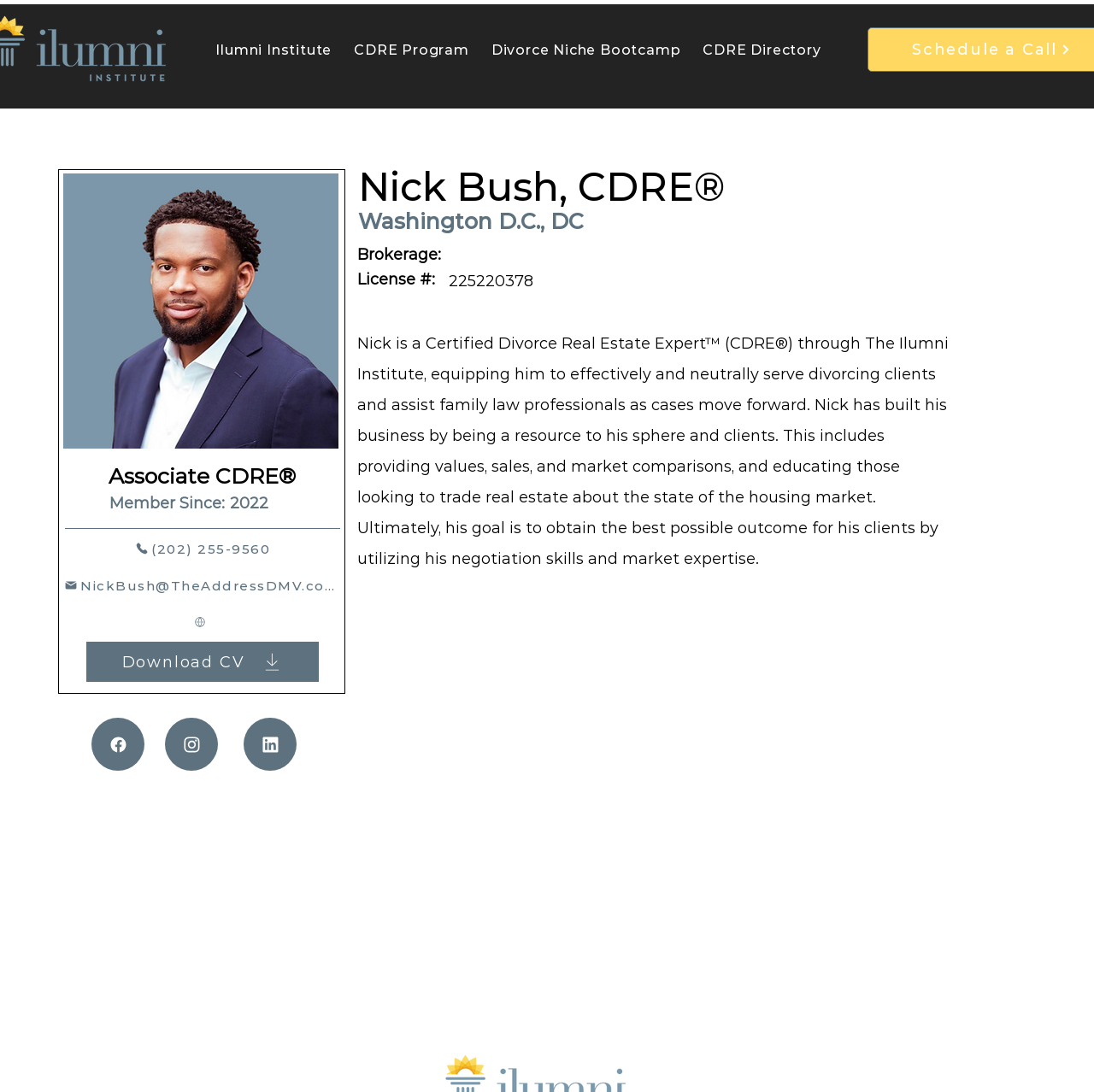Determine the bounding box coordinates of the target area to click to execute the following instruction: "Download Nick Bush's CV."

[0.079, 0.588, 0.291, 0.624]